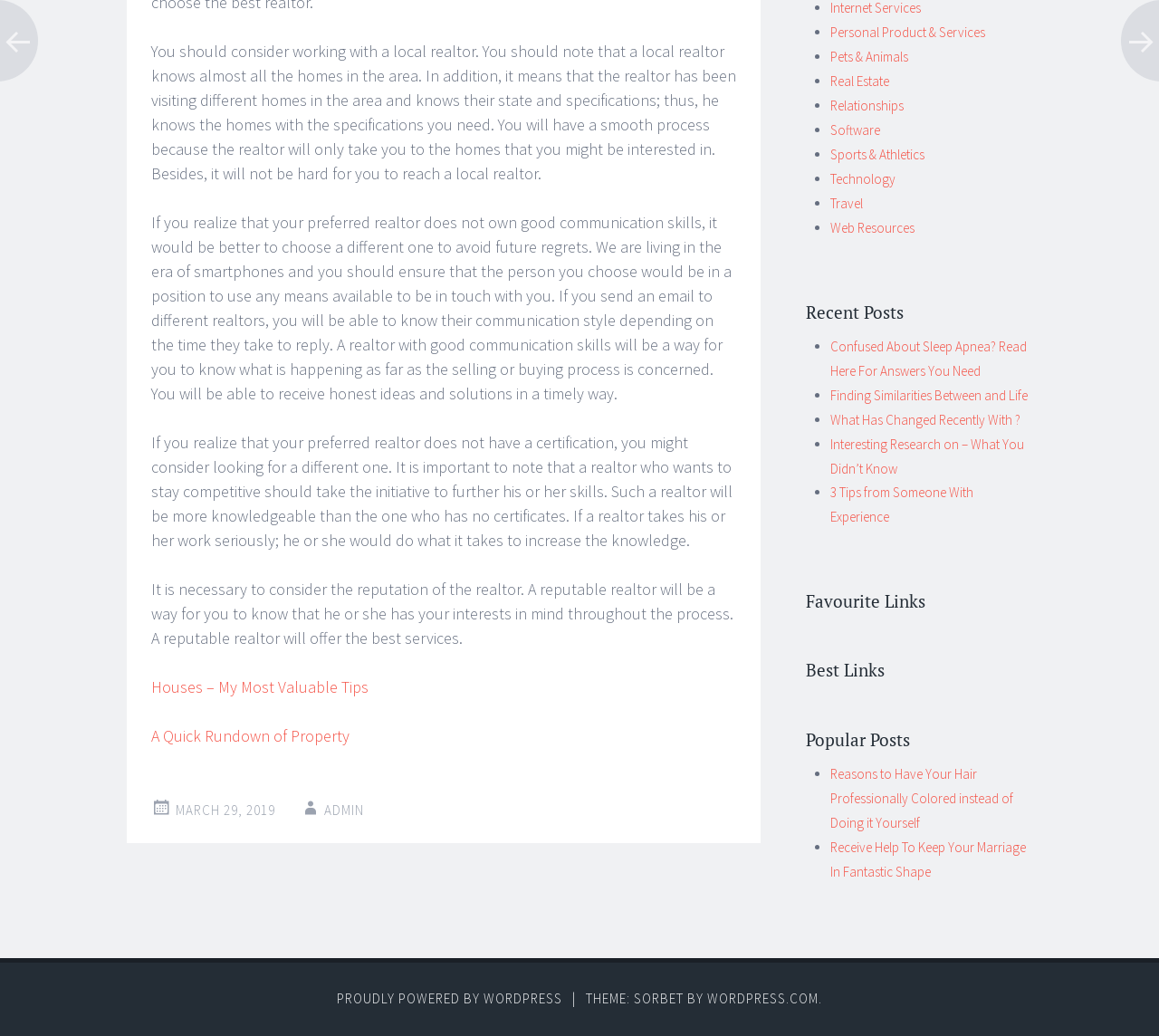Please provide the bounding box coordinates for the UI element as described: "Finding Similarities Between and Life". The coordinates must be four floats between 0 and 1, represented as [left, top, right, bottom].

[0.716, 0.373, 0.887, 0.389]